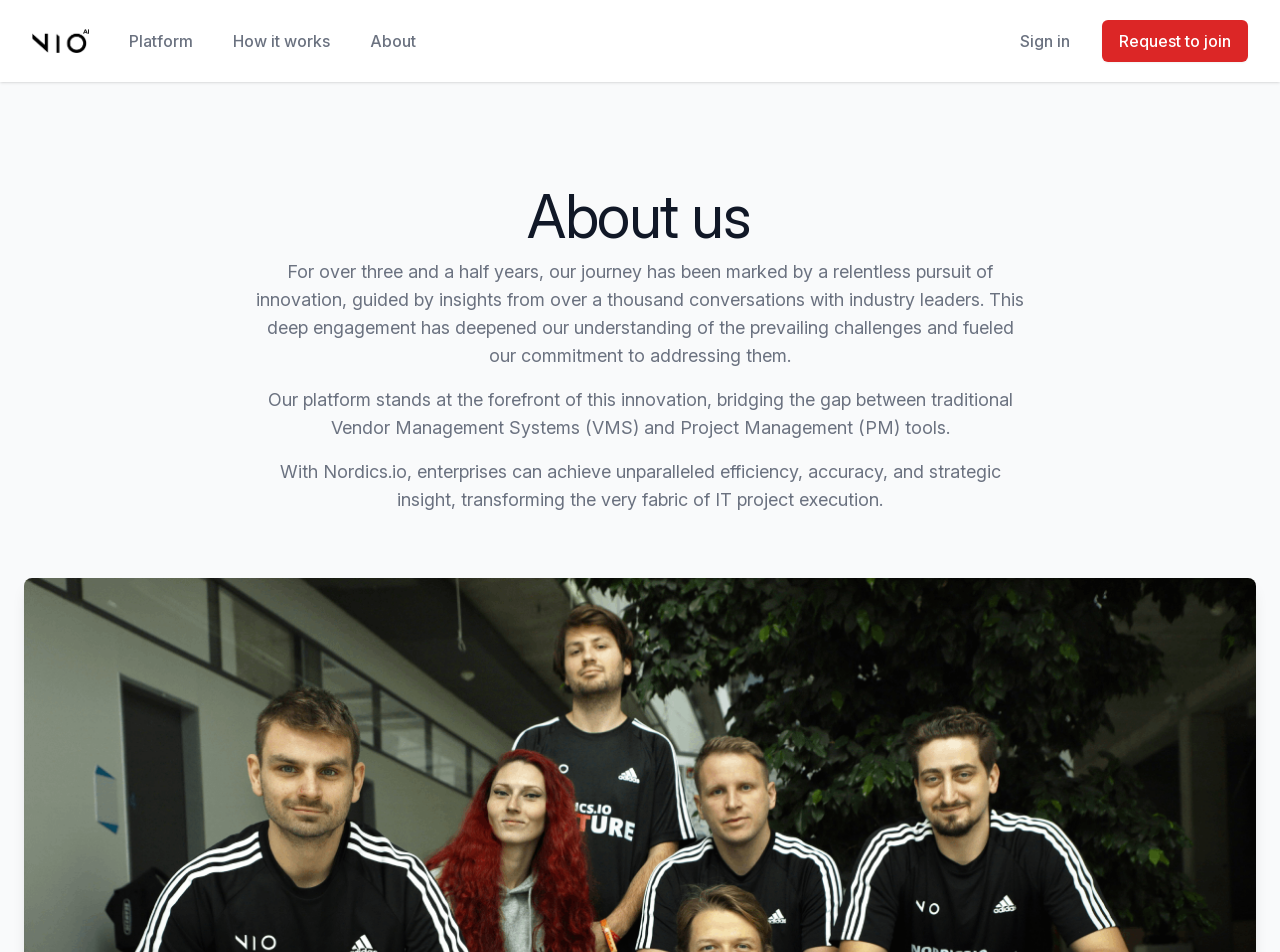Extract the bounding box coordinates for the described element: "About". The coordinates should be represented as four float numbers between 0 and 1: [left, top, right, bottom].

[0.289, 0.03, 0.325, 0.056]